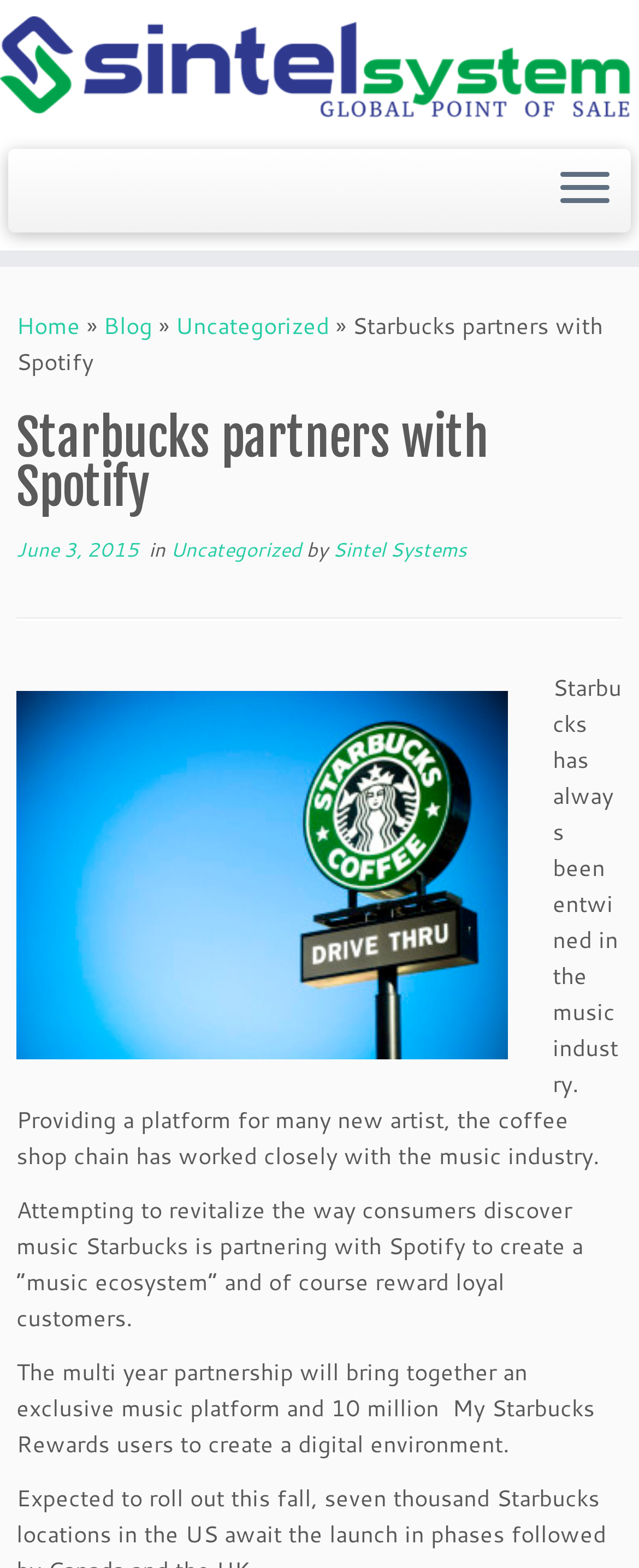Can you find the bounding box coordinates for the element to click on to achieve the instruction: "Open the menu"?

[0.877, 0.106, 0.954, 0.138]